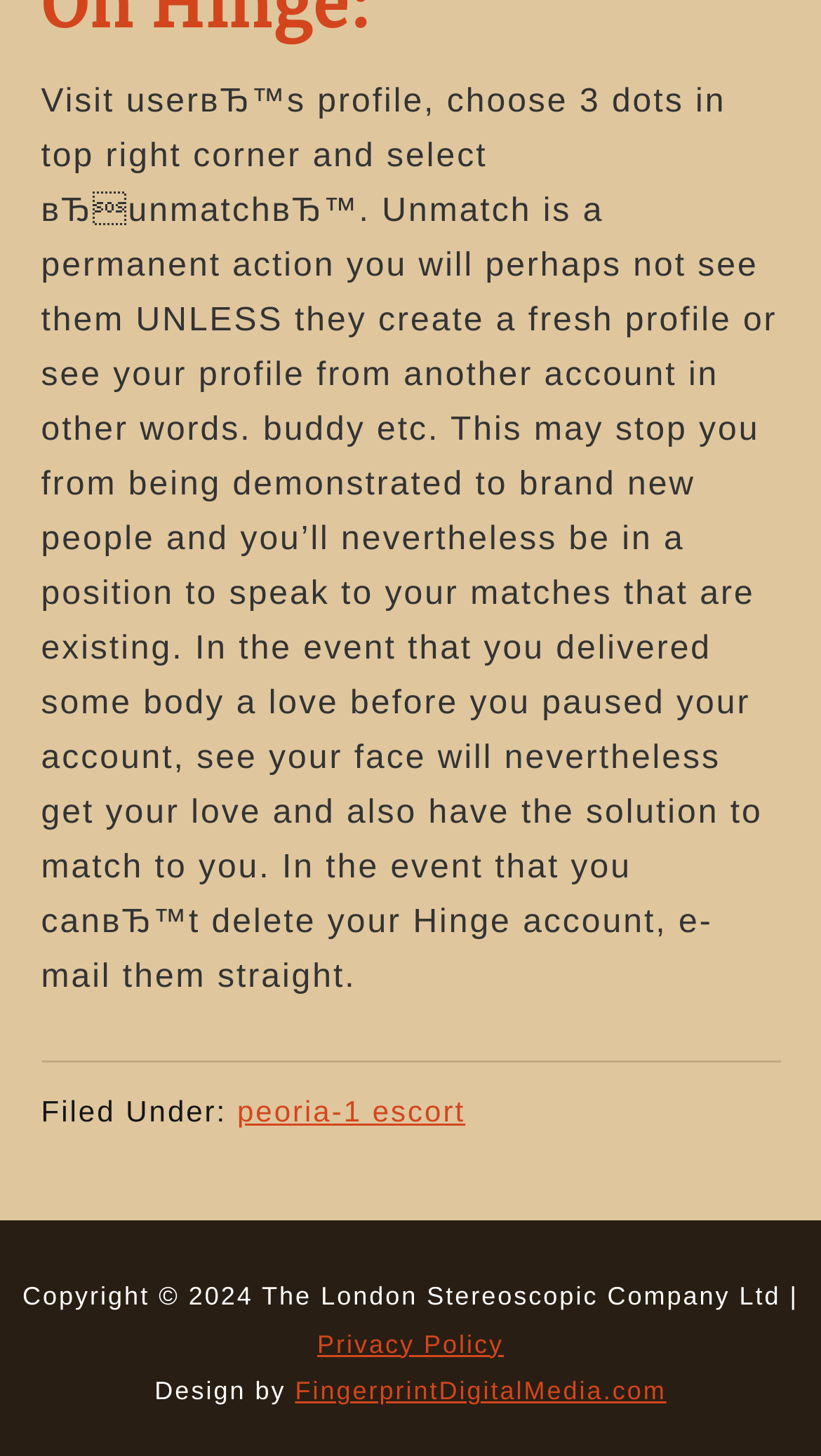Return the bounding box coordinates of the UI element that corresponds to this description: "Privacy Policy". The coordinates must be given as four float numbers in the range of 0 and 1, [left, top, right, bottom].

[0.386, 0.913, 0.614, 0.933]